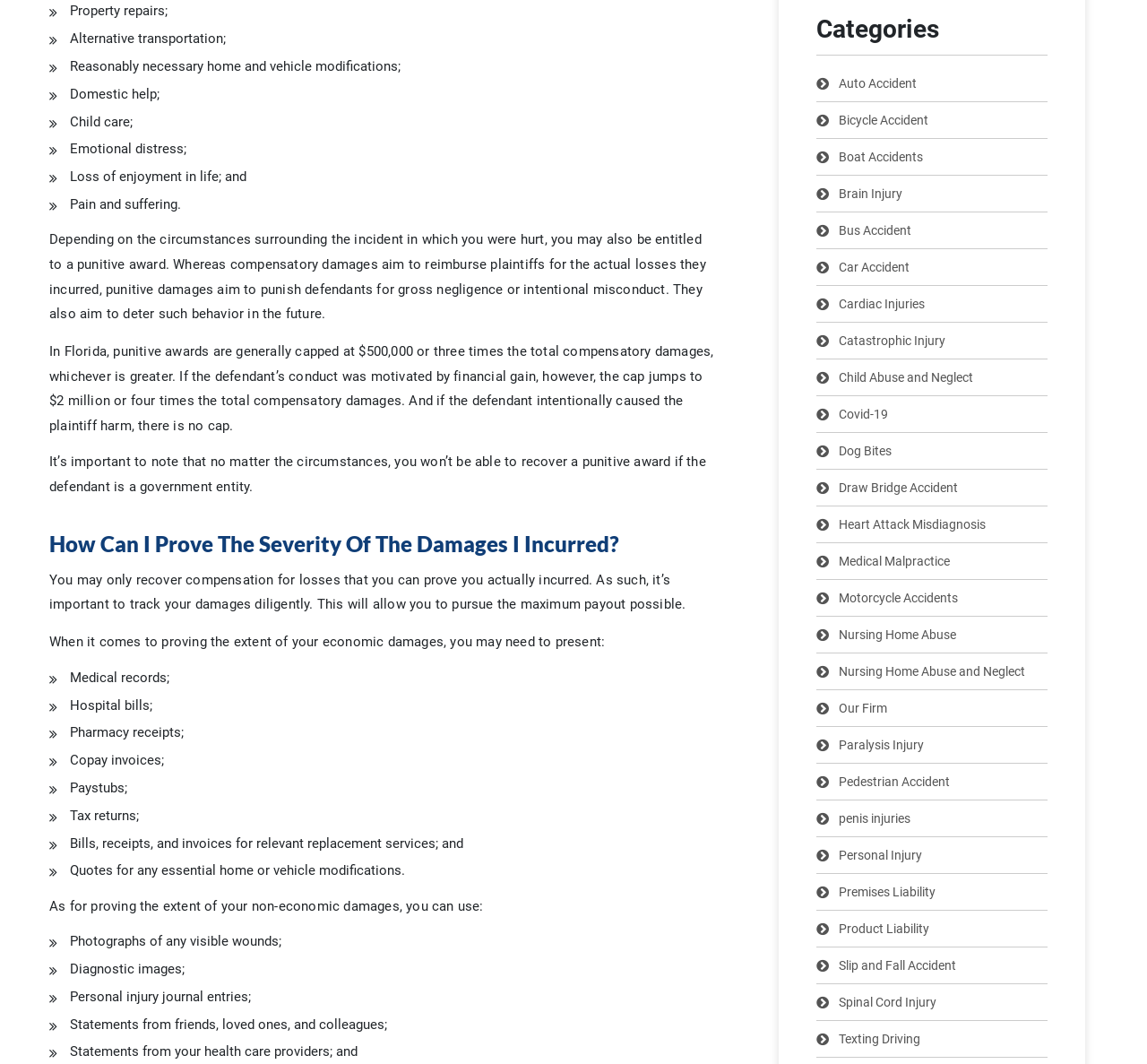Determine the bounding box coordinates for the clickable element to execute this instruction: "Click on 'Auto Accident'". Provide the coordinates as four float numbers between 0 and 1, i.e., [left, top, right, bottom].

[0.712, 0.061, 0.913, 0.095]